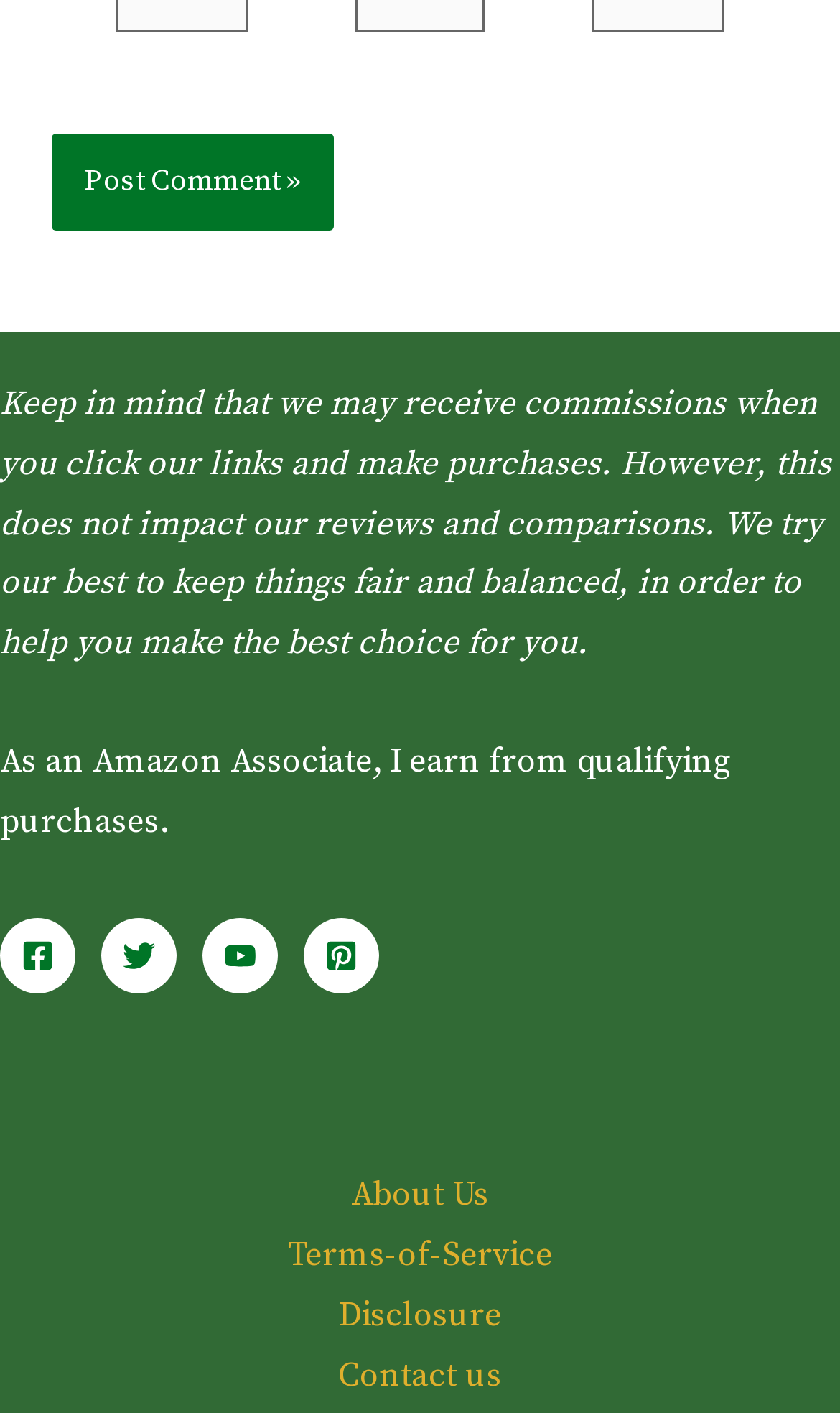What is the tone of the disclaimer?
Please look at the screenshot and answer in one word or a short phrase.

Fair and balanced